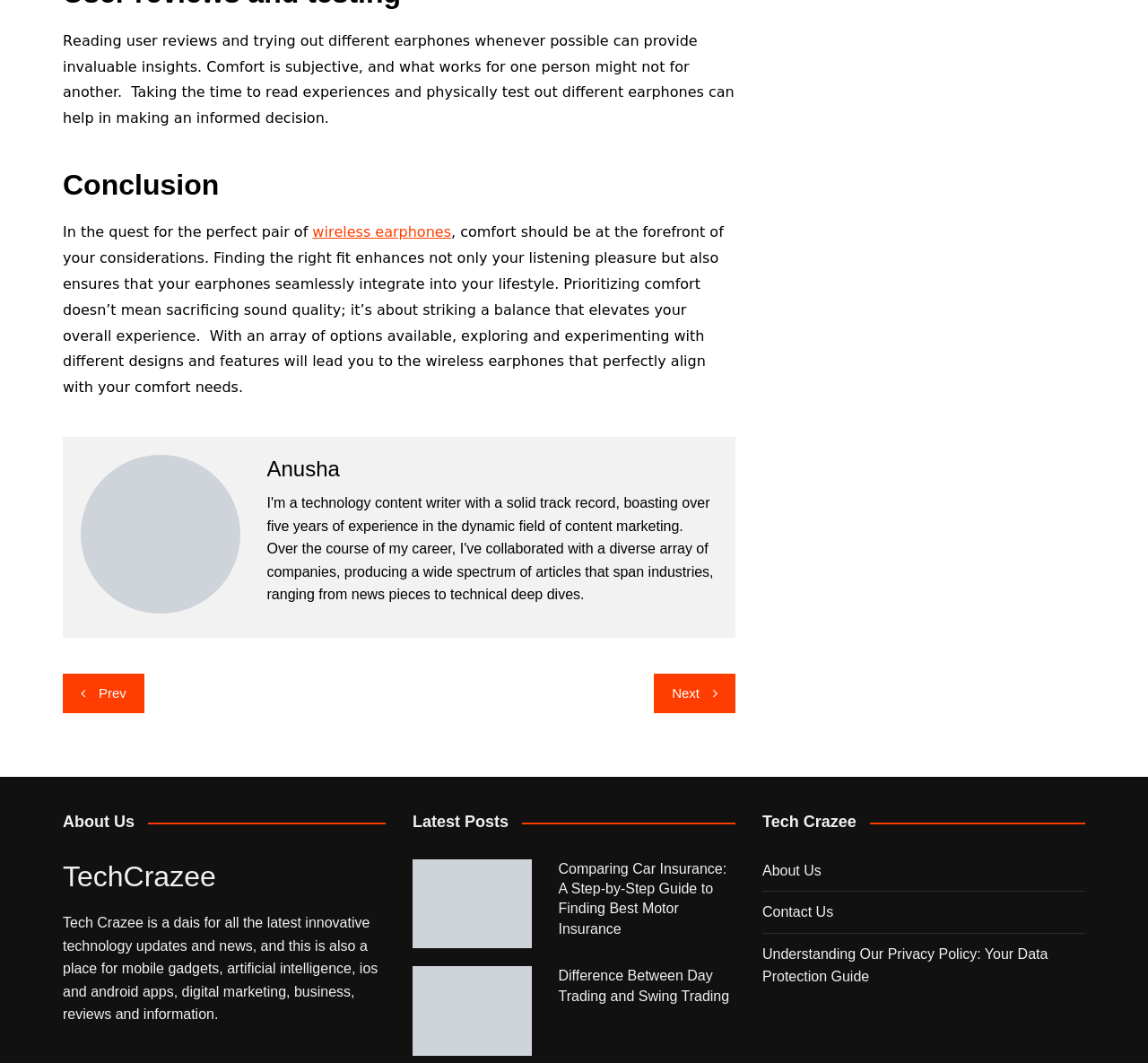What is the category of the article 'Comparing Car Insurance: A Step-by-Step Guide to Finding Best Motor Insurance'?
Answer the question with as much detail as you can, using the image as a reference.

The category of the article can be determined by reading the title of the article. The title mentions 'Car Insurance' which is not related to earphones, suggesting that the article is not about earphones.